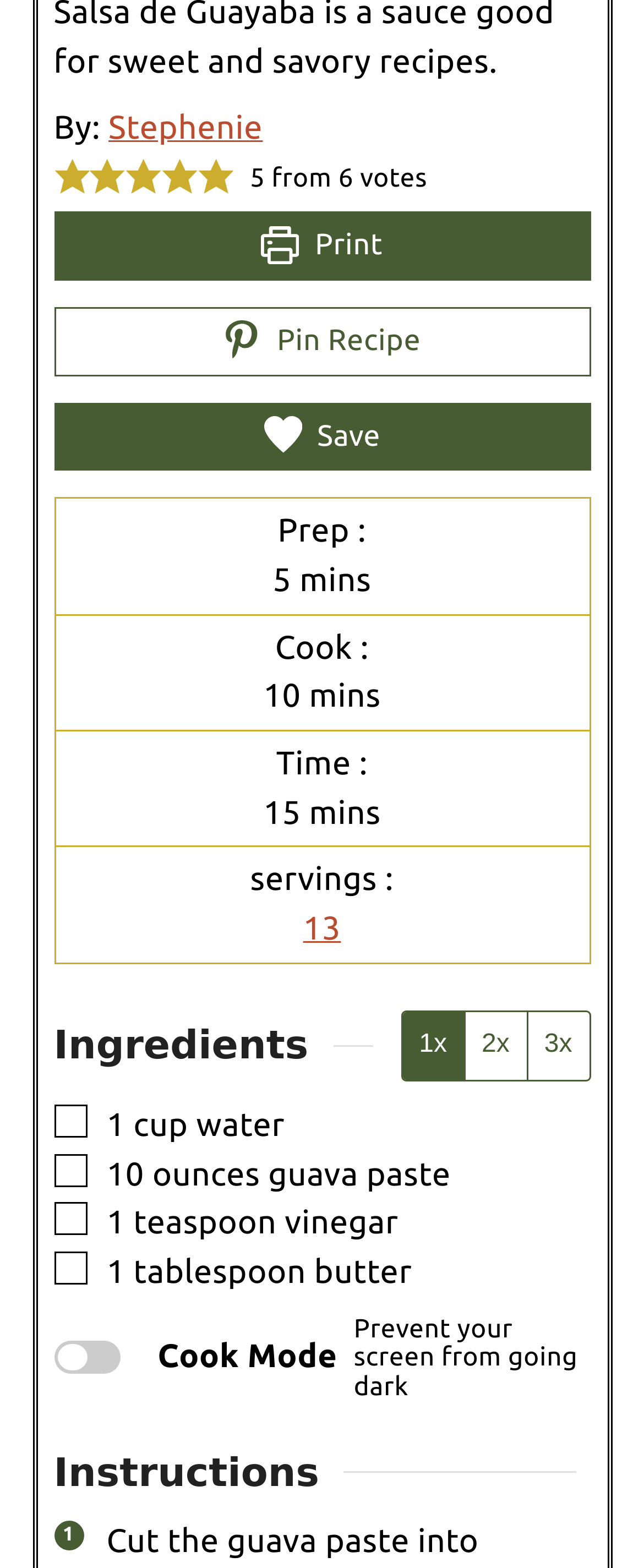Specify the bounding box coordinates of the area to click in order to follow the given instruction: "Adjust recipe servings."

[0.099, 0.577, 0.901, 0.608]